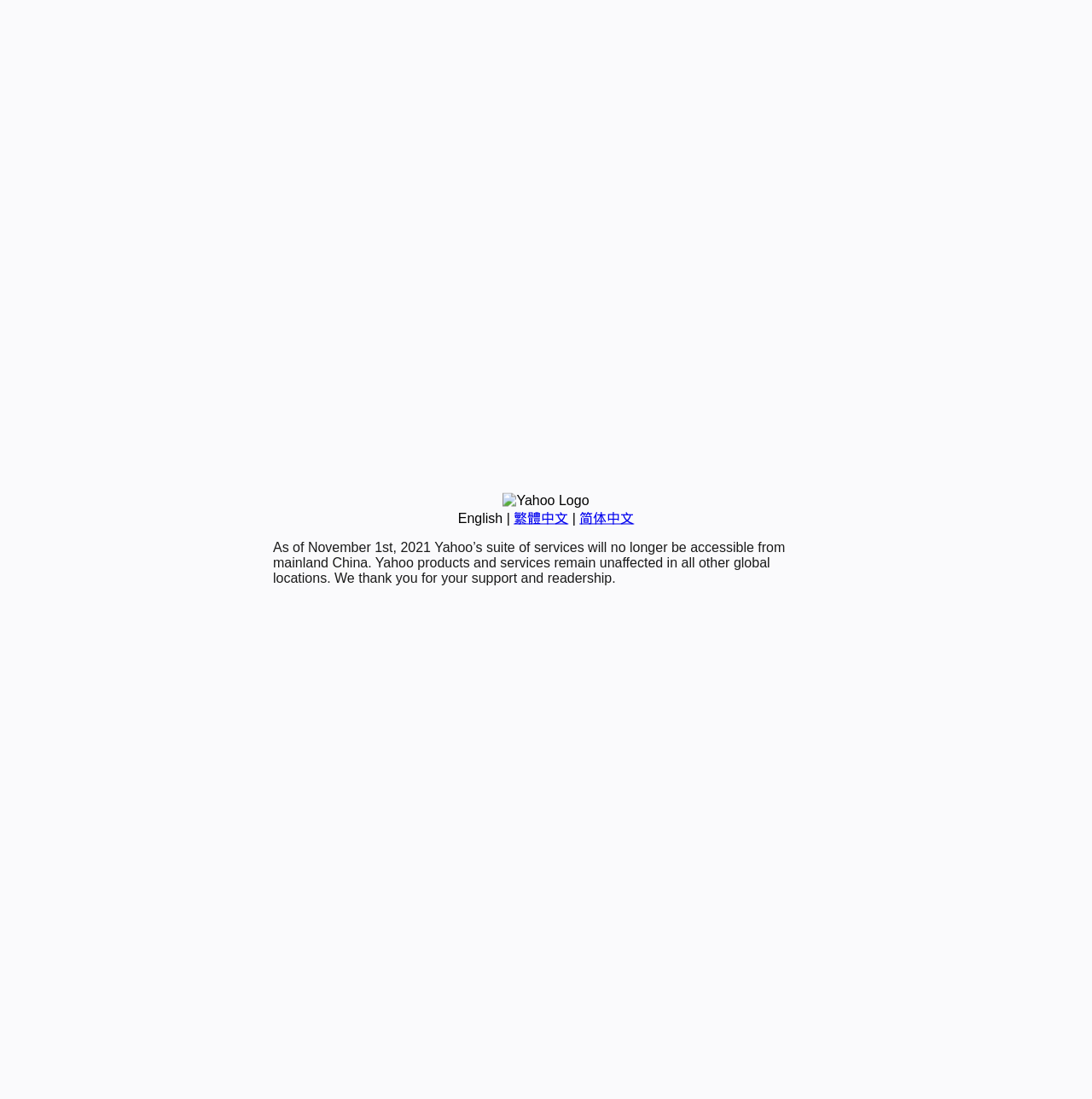From the webpage screenshot, predict the bounding box coordinates (top-left x, top-left y, bottom-right x, bottom-right y) for the UI element described here: 繁體中文

[0.47, 0.465, 0.52, 0.478]